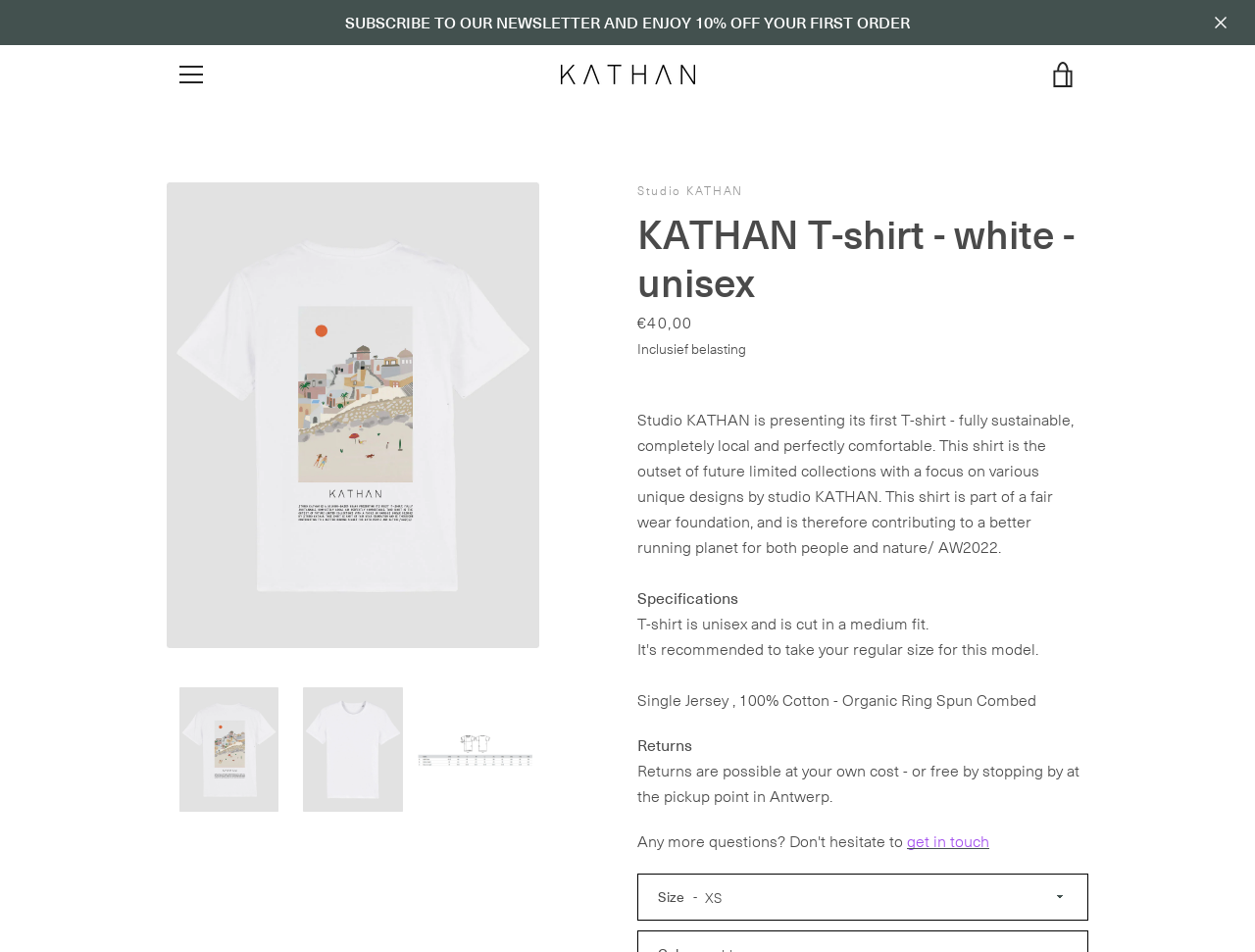Find the bounding box coordinates of the clickable element required to execute the following instruction: "View the shopping cart". Provide the coordinates as four float numbers between 0 and 1, i.e., [left, top, right, bottom].

[0.828, 0.053, 0.867, 0.104]